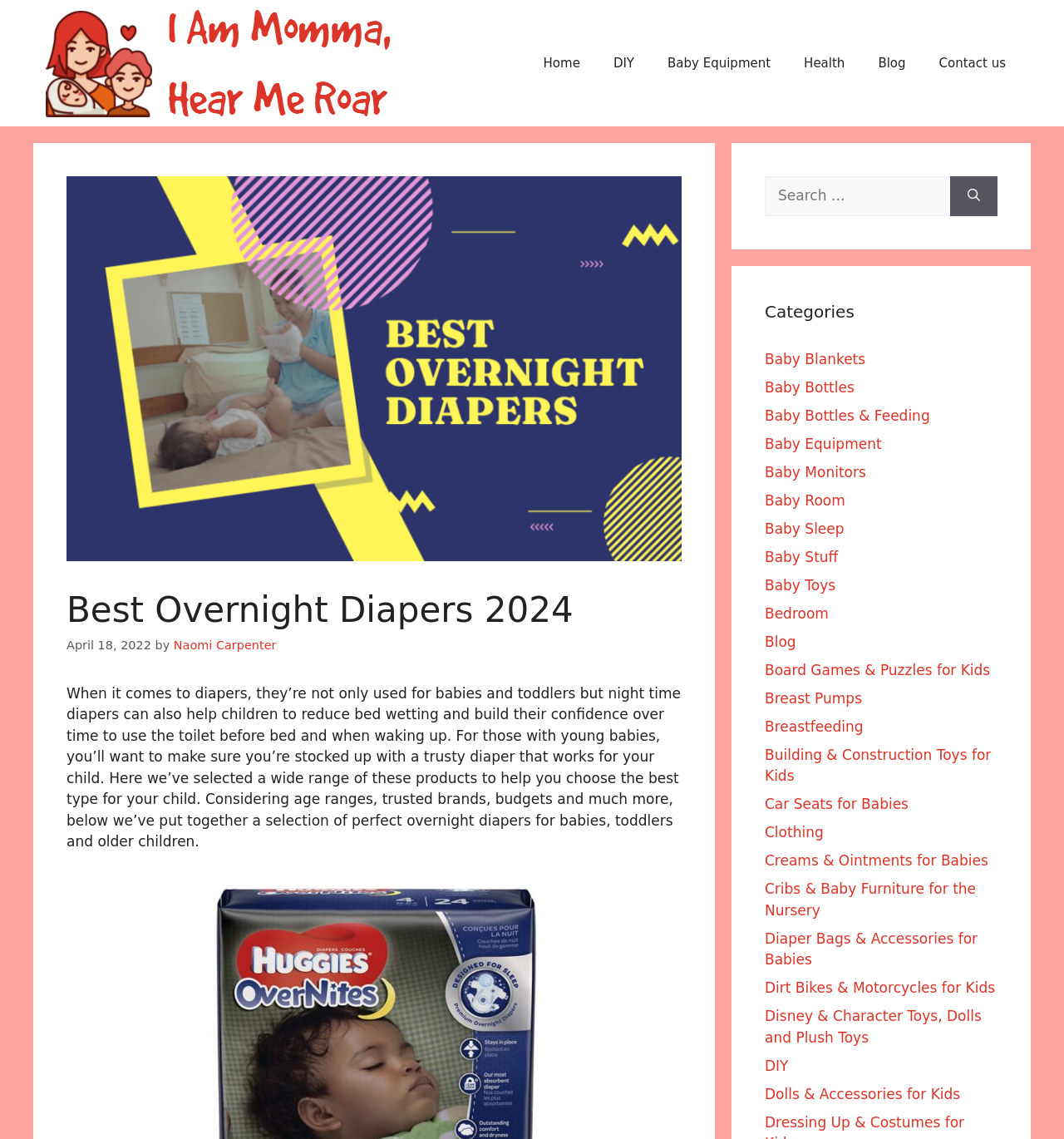Using the provided element description "Baby Blankets", determine the bounding box coordinates of the UI element.

[0.719, 0.308, 0.813, 0.322]